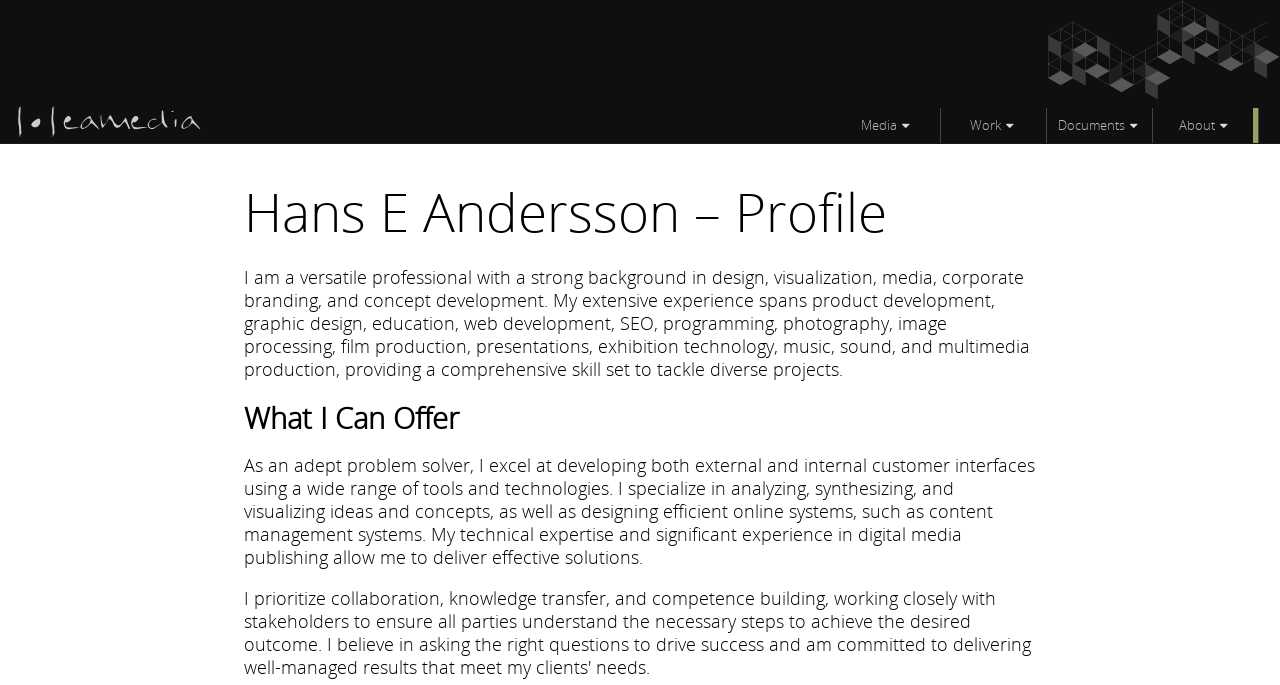Based on the image, provide a detailed and complete answer to the question: 
What is the name of the website?

The name of the website is HEAMEDIA.com, as indicated by the link element with the text 'heamedia.com' and the image element with the same text, which suggests that it is the website's logo or branding.